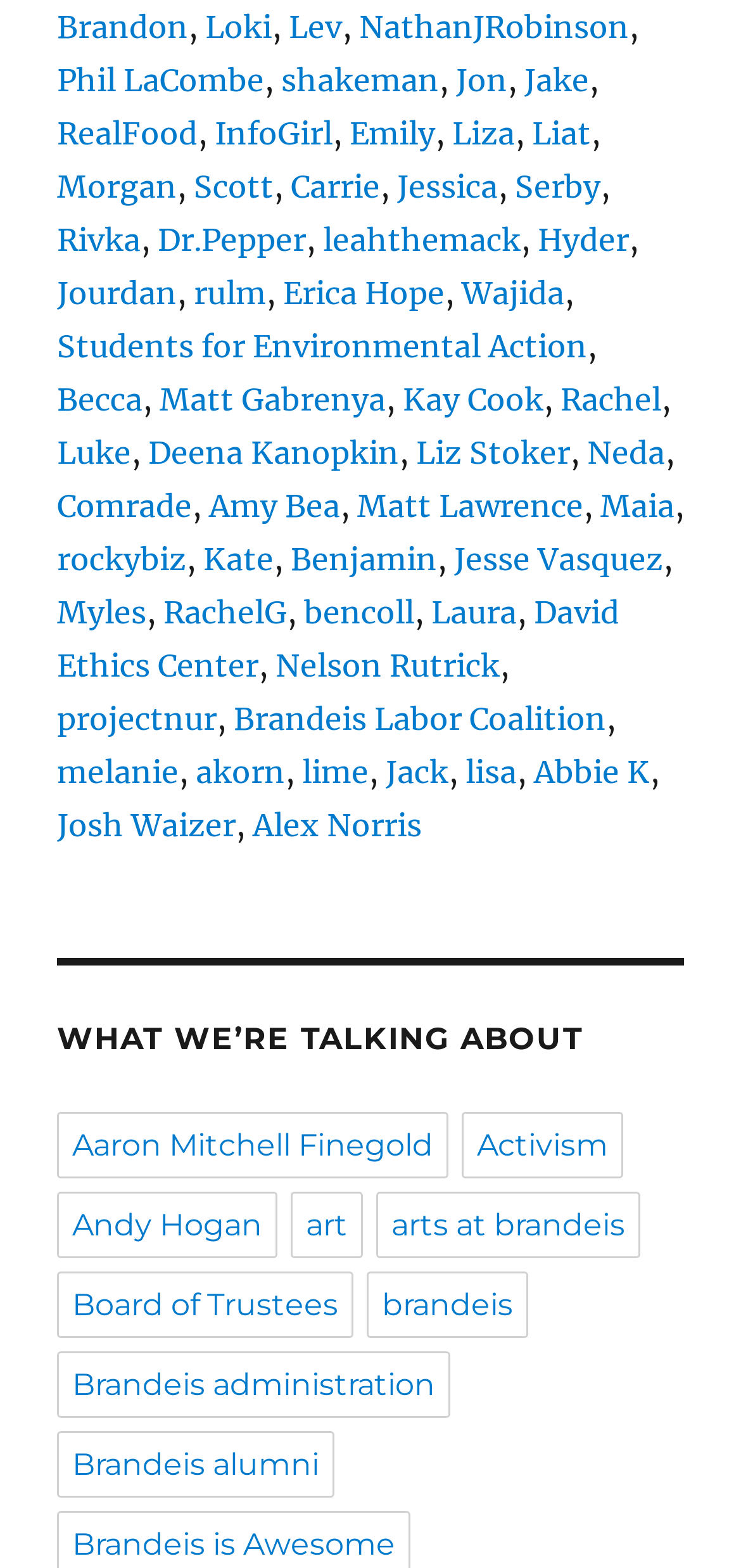Provide the bounding box coordinates in the format (top-left x, top-left y, bottom-right x, bottom-right y). All values are floating point numbers between 0 and 1. Determine the bounding box coordinate of the UI element described as: Liz Stoker

[0.561, 0.276, 0.769, 0.301]